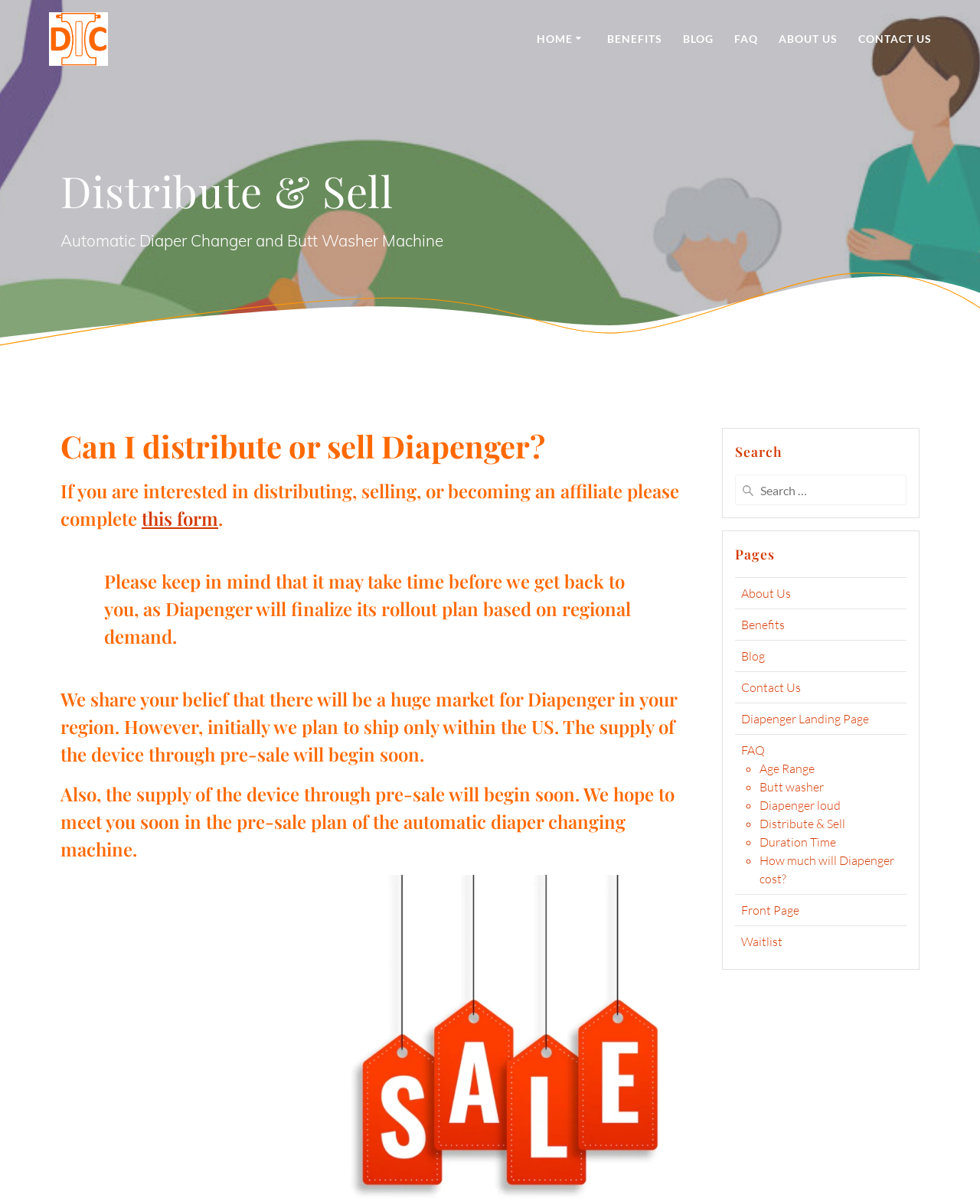Please respond in a single word or phrase: 
What is the purpose of the search function on the webpage?

To search for specific pages